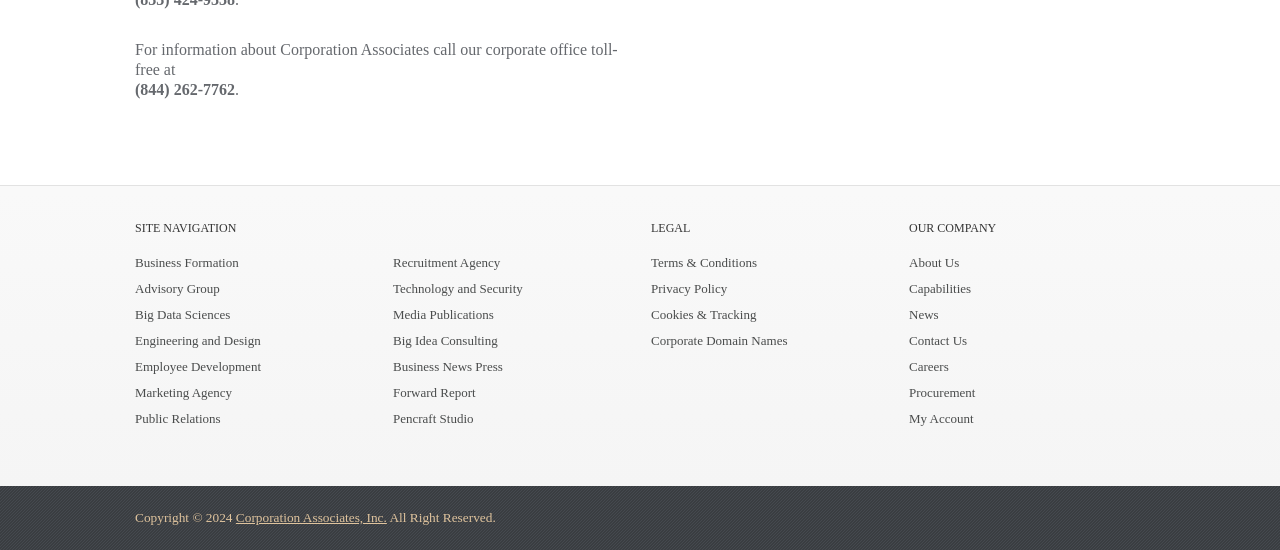Pinpoint the bounding box coordinates of the element you need to click to execute the following instruction: "Navigate to Business Formation". The bounding box should be represented by four float numbers between 0 and 1, in the format [left, top, right, bottom].

[0.105, 0.456, 0.288, 0.499]